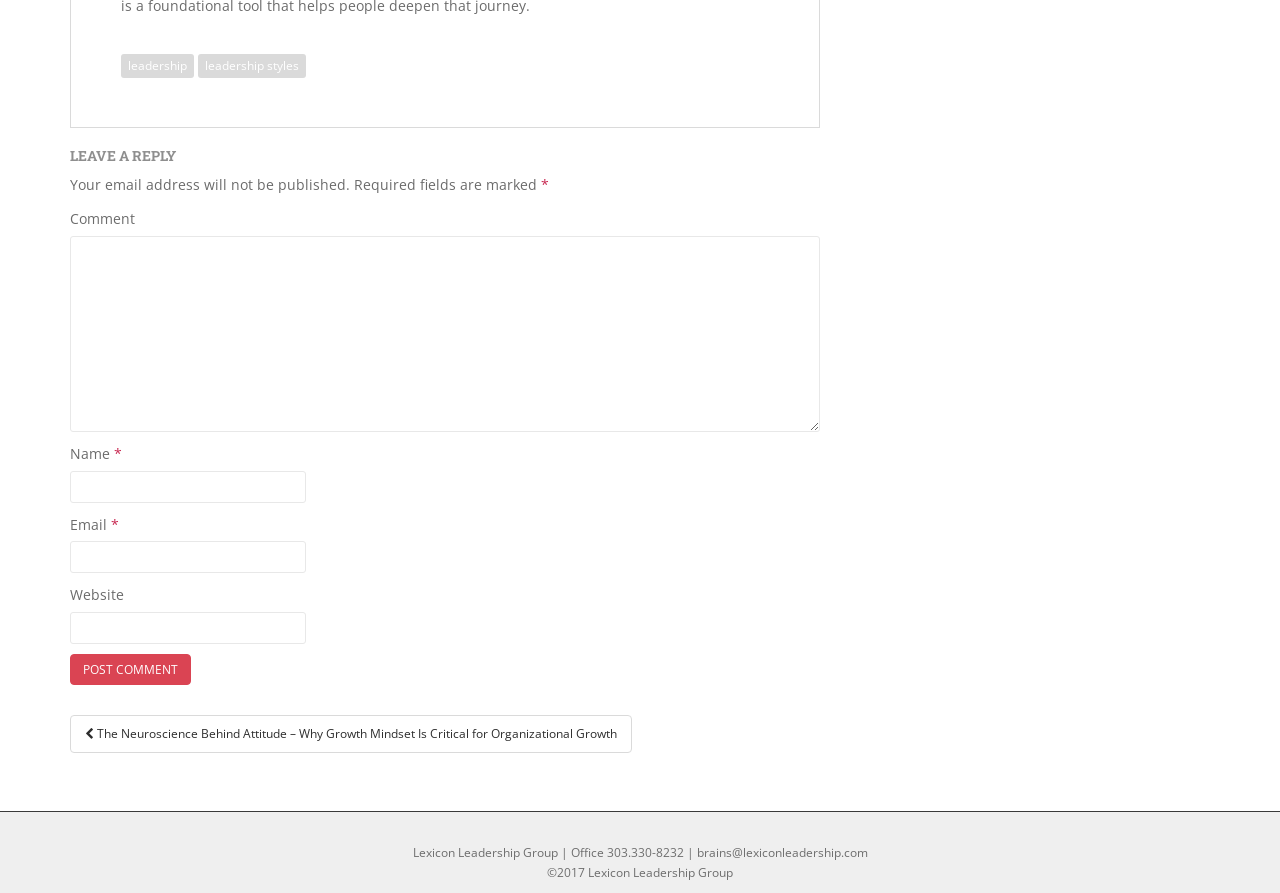What is the topic of the previous post?
Provide a thorough and detailed answer to the question.

The topic of the previous post is 'The Neuroscience Behind Attitude – Why Growth Mindset Is Critical for Organizational Growth', which is linked at the bottom of the page under the 'Post navigation' heading.